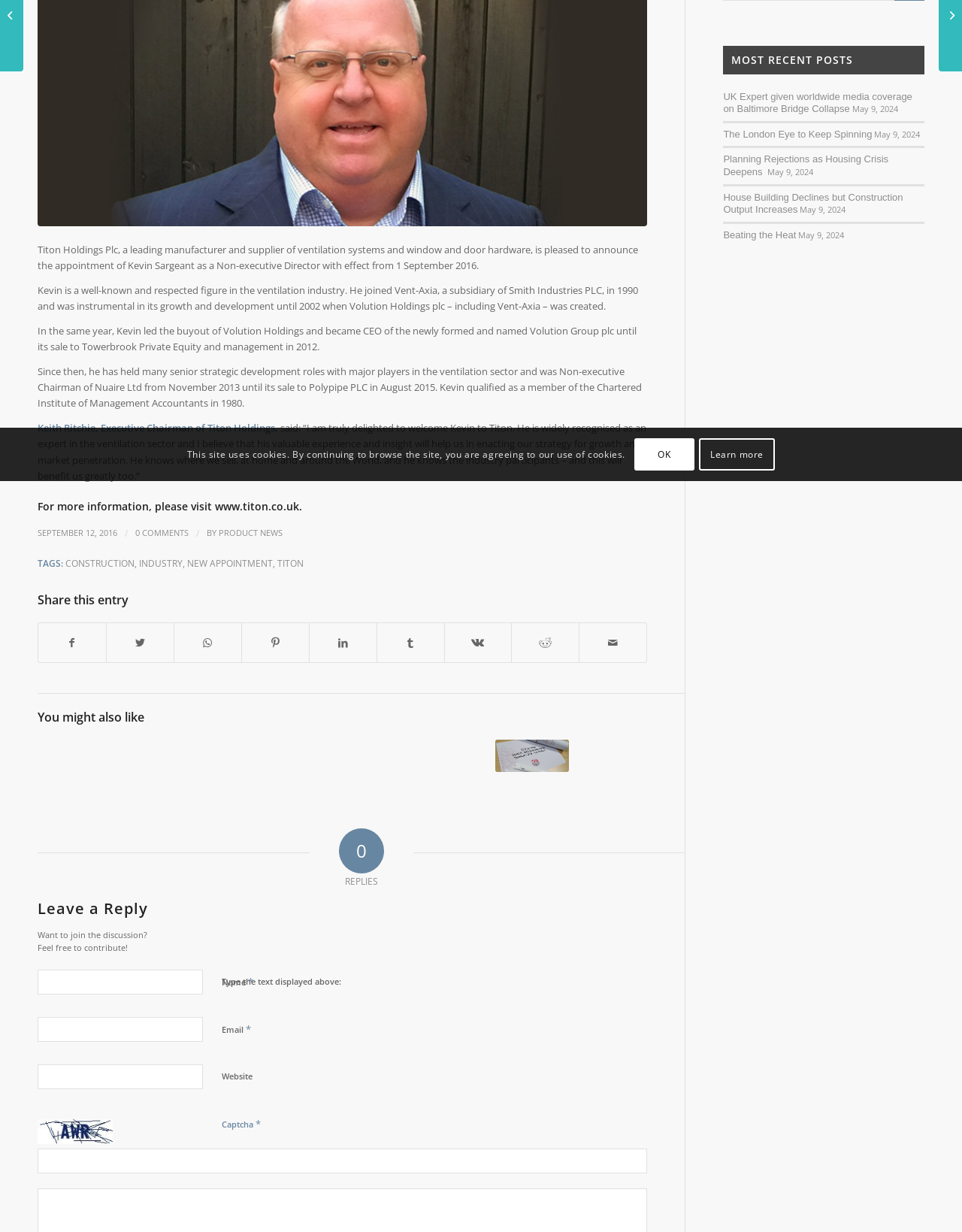Using the description: "parent_node: Email * aria-describedby="email-notes" name="email"", identify the bounding box of the corresponding UI element in the screenshot.

[0.039, 0.825, 0.211, 0.845]